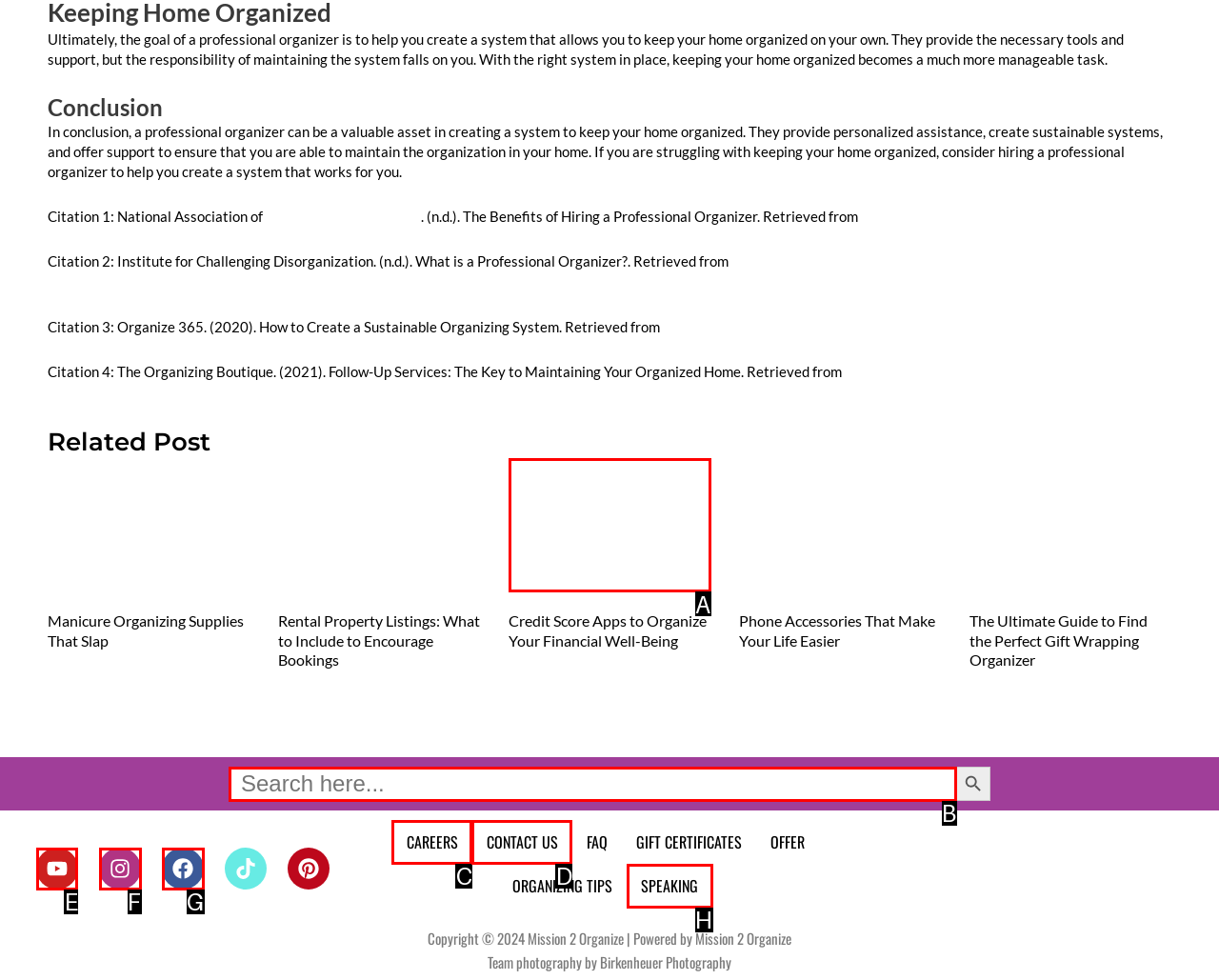Determine the right option to click to perform this task: Visit the Youtube channel
Answer with the correct letter from the given choices directly.

E